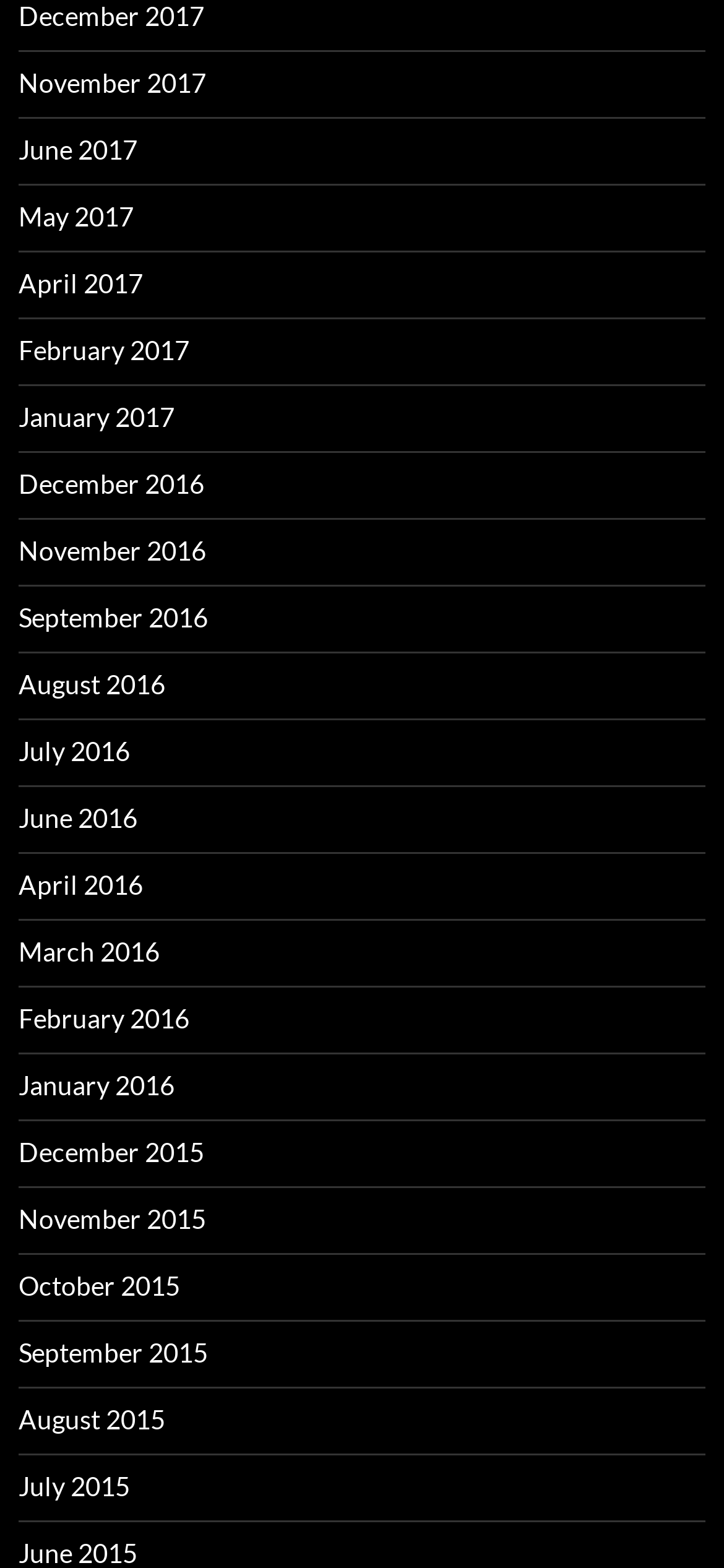What is the earliest month listed on the webpage?
Please ensure your answer is as detailed and informative as possible.

I looked at the links on the webpage and found that the earliest month listed is December 2015, which is located at the bottom of the list.